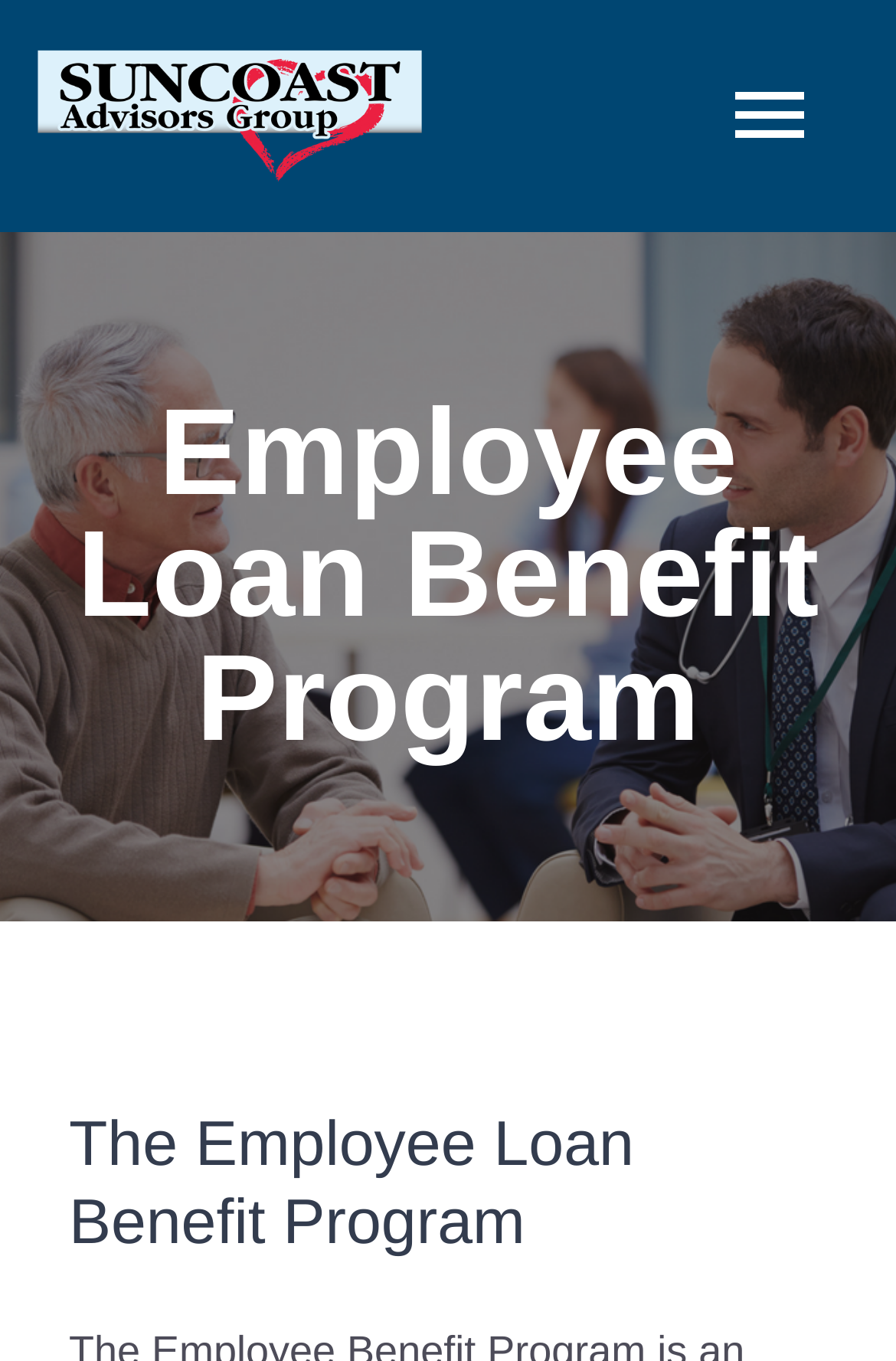What is the purpose of the Employee Benefit Program?
Use the information from the screenshot to give a comprehensive response to the question.

I inferred the purpose of the Employee Benefit Program by reading the page title bar, which says 'Employee Loan Benefit Program'. This suggests that the program is a voluntary employee benefit loan program, which is further supported by the meta description.